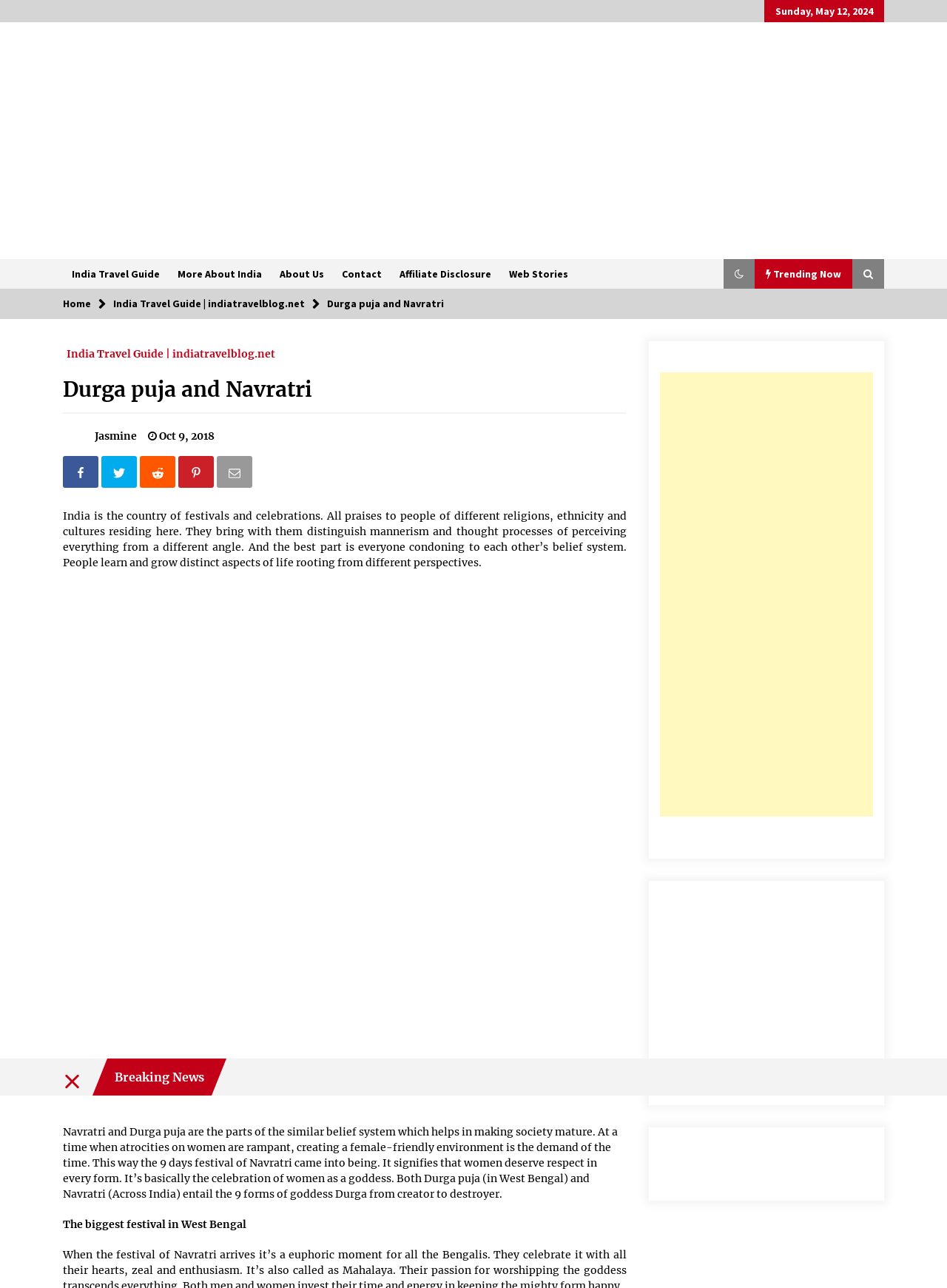Kindly determine the bounding box coordinates for the area that needs to be clicked to execute this instruction: "Click on the 'India Travel Guide' link".

[0.066, 0.201, 0.178, 0.224]